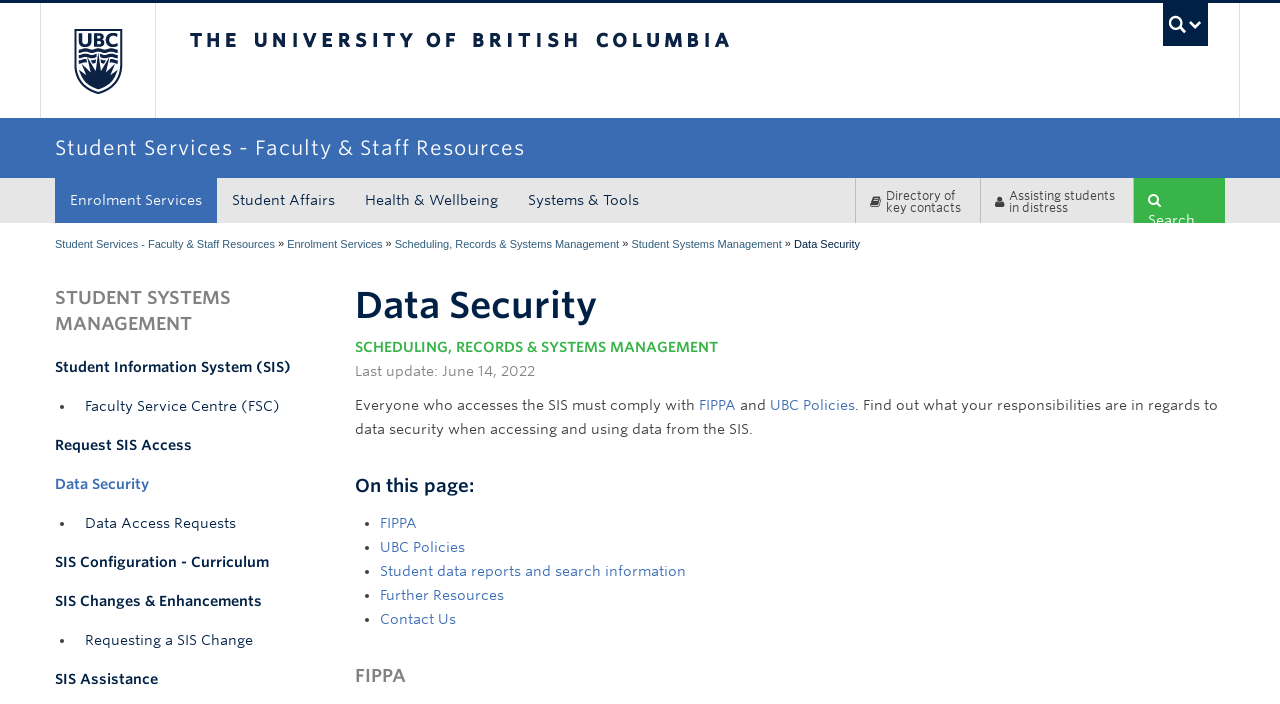Predict the bounding box coordinates of the area that should be clicked to accomplish the following instruction: "View Student Information System (SIS)". The bounding box coordinates should consist of four float numbers between 0 and 1, i.e., [left, top, right, bottom].

[0.043, 0.493, 0.254, 0.55]